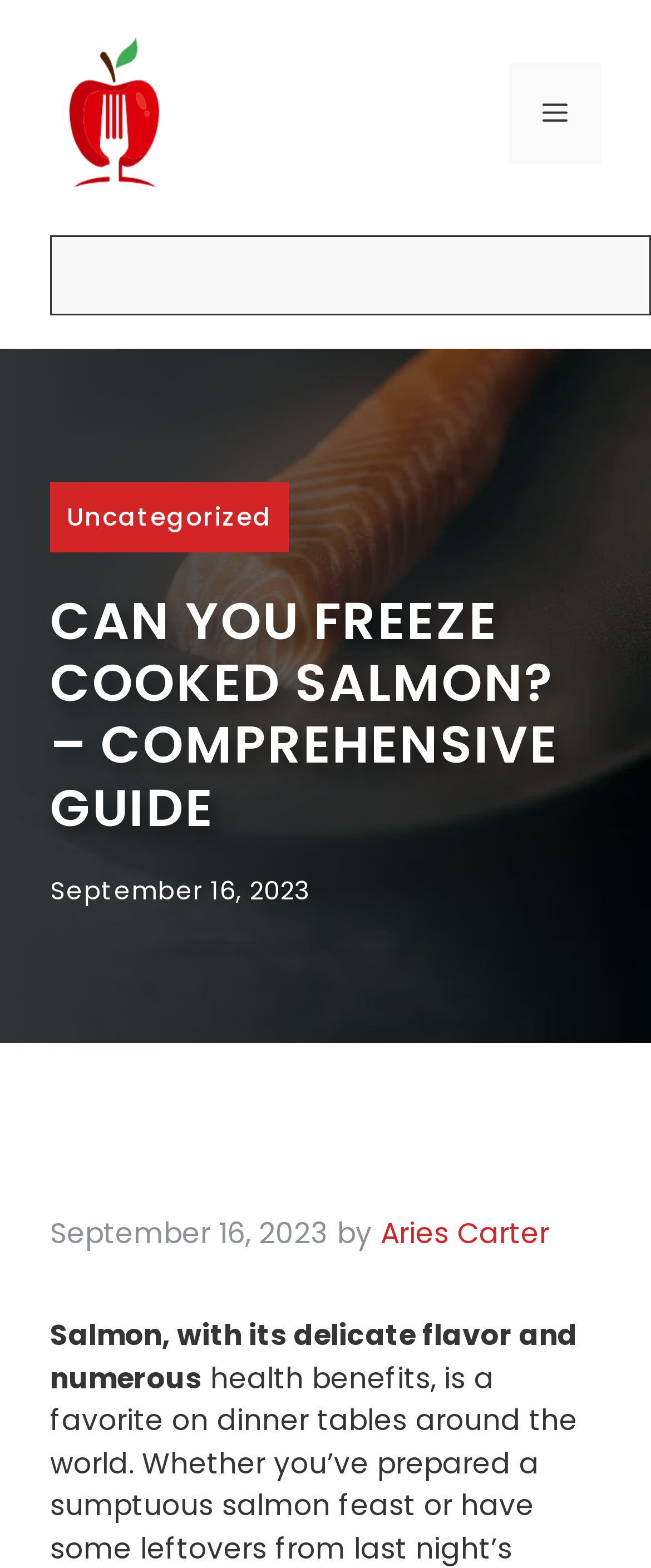What is the name of the website?
We need a detailed and meticulous answer to the question.

I determined the name of the website by looking at the banner element at the top of the webpage, which contains a link with the text 'thefoodqueries'.